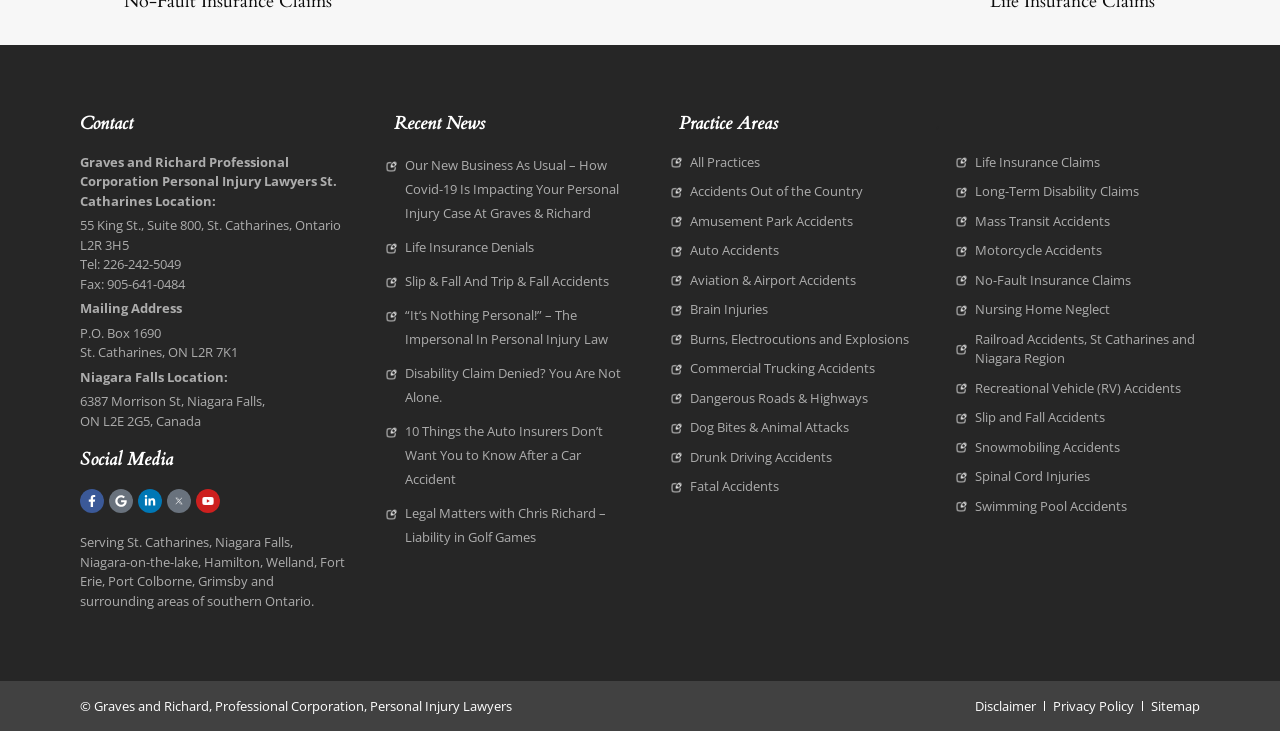Please specify the bounding box coordinates of the clickable region to carry out the following instruction: "Click on Facebook link". The coordinates should be four float numbers between 0 and 1, in the format [left, top, right, bottom].

[0.062, 0.67, 0.081, 0.702]